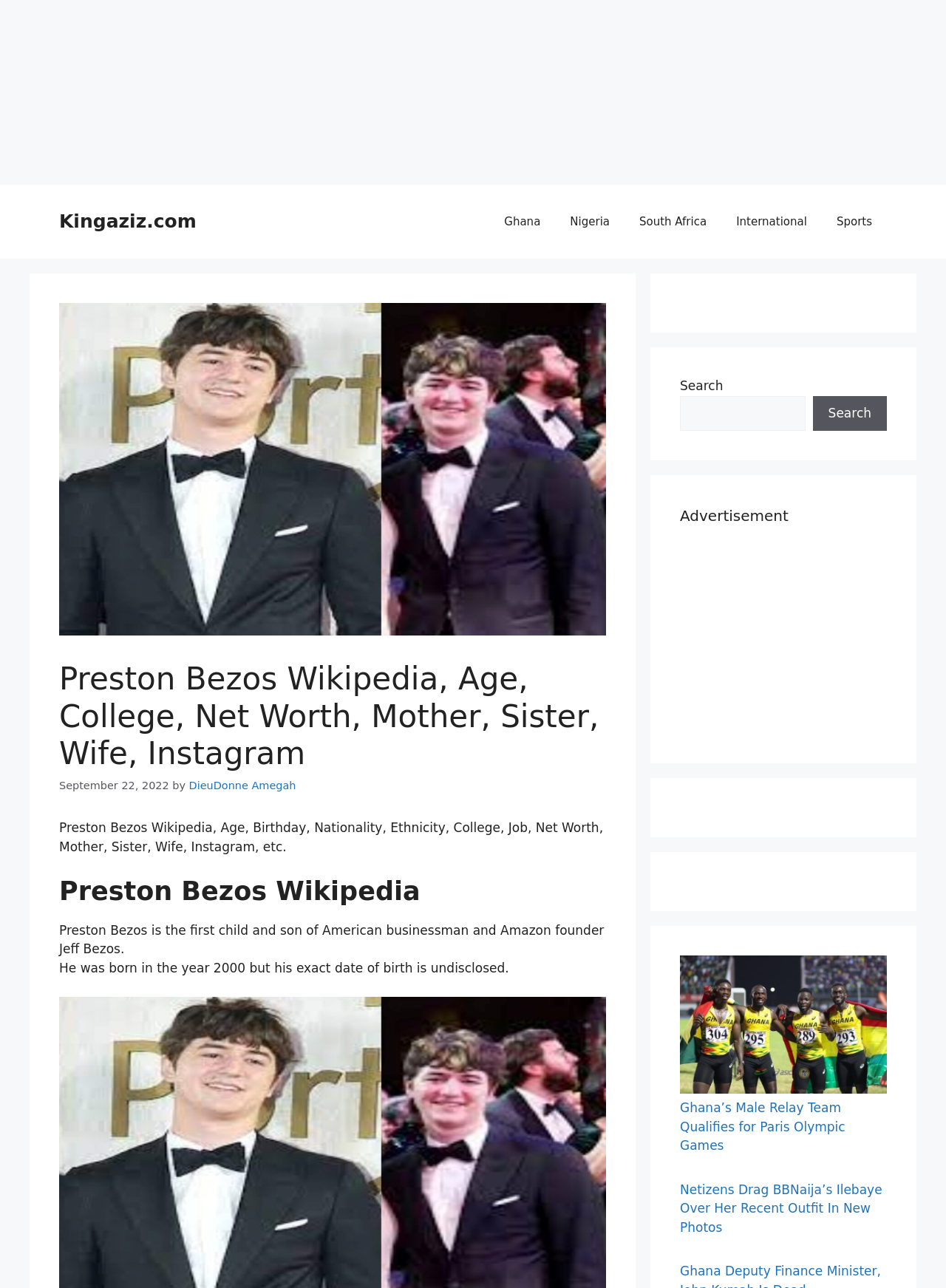Identify the bounding box coordinates of the clickable region to carry out the given instruction: "Read the article by Ted Konnerth".

None